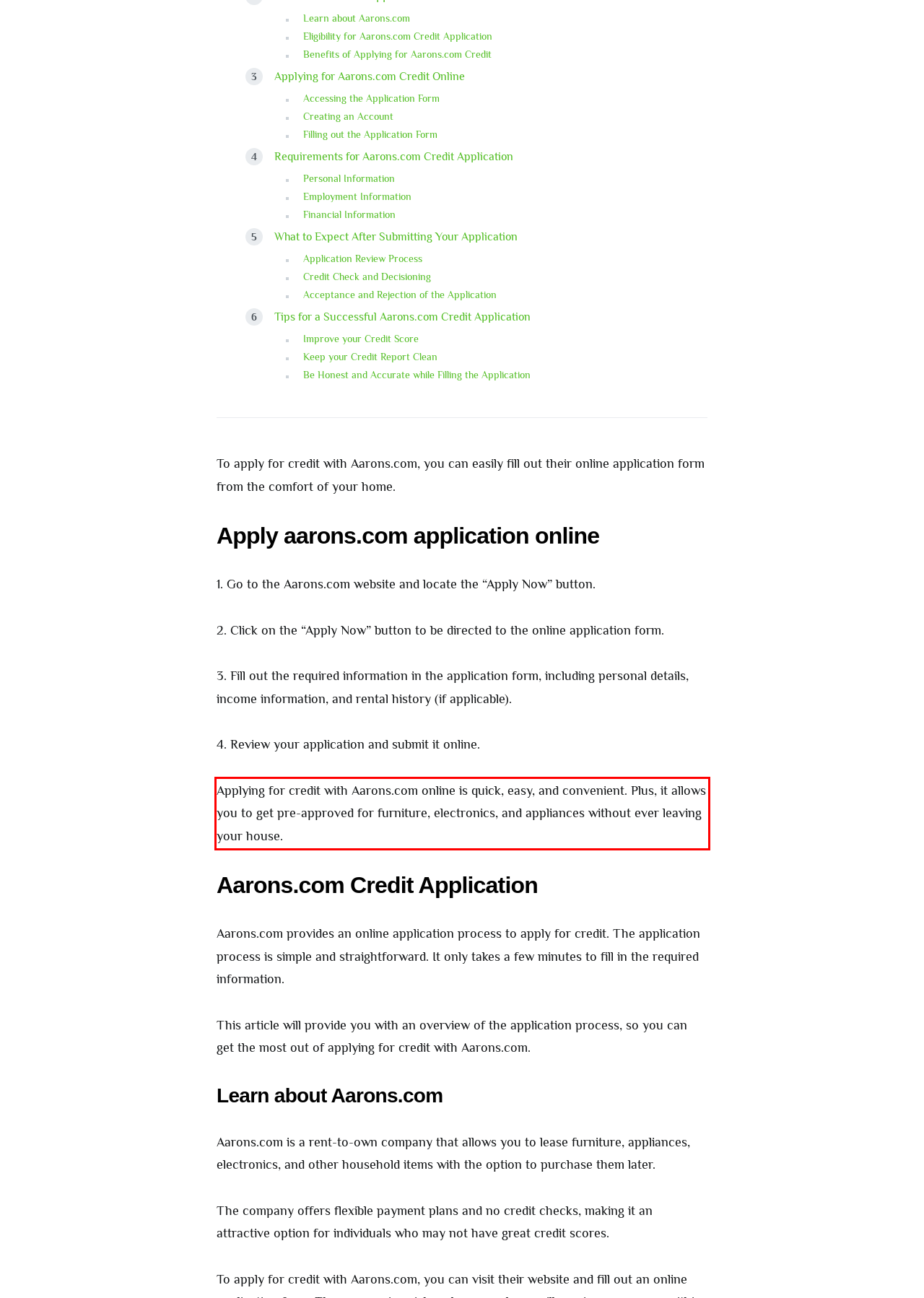You are presented with a webpage screenshot featuring a red bounding box. Perform OCR on the text inside the red bounding box and extract the content.

Applying for credit with Aarons.com online is quick, easy, and convenient. Plus, it allows you to get pre-approved for furniture, electronics, and appliances without ever leaving your house.